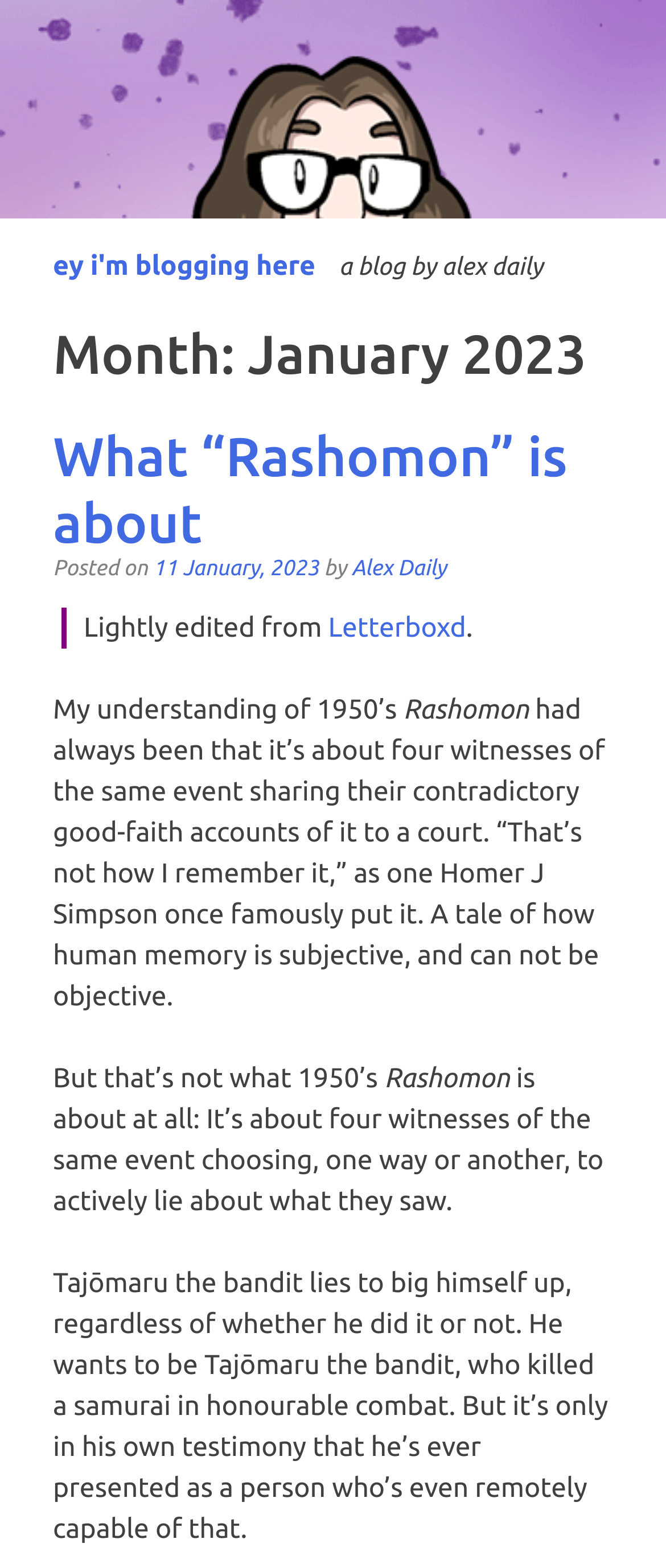What is the website where the blog post was lightly edited from?
Can you provide a detailed and comprehensive answer to the question?

The answer can be found by looking at the blockquote section of the blog post, where it says 'Lightly edited from Letterboxd'.